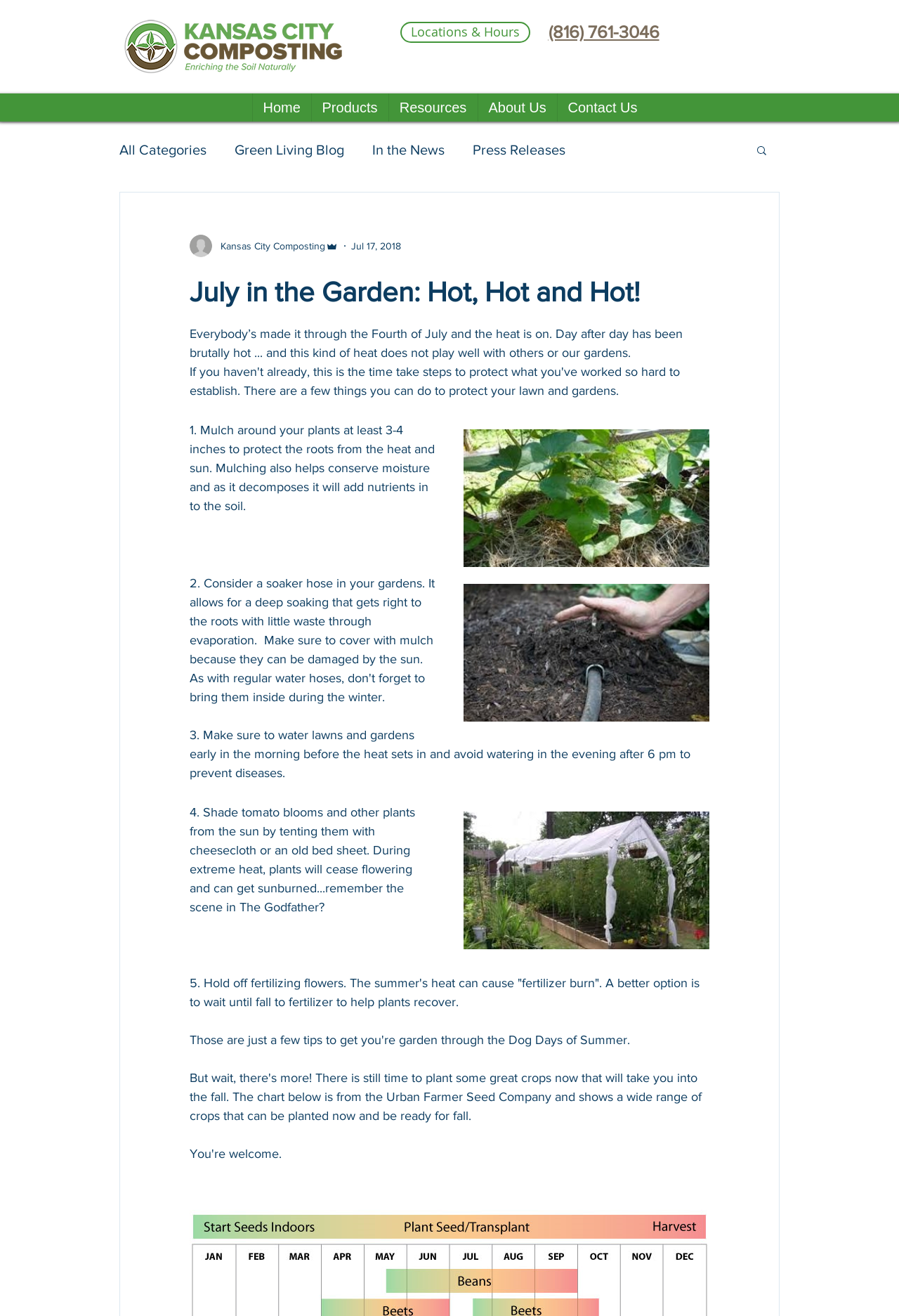How many tips are provided in the article?
Based on the image, answer the question with as much detail as possible.

I counted the number of tips provided in the article by looking at the StaticText elements under the heading 'July in the Garden: Hot, Hot and Hot!'. There are 5 tips, each described in a separate StaticText element.